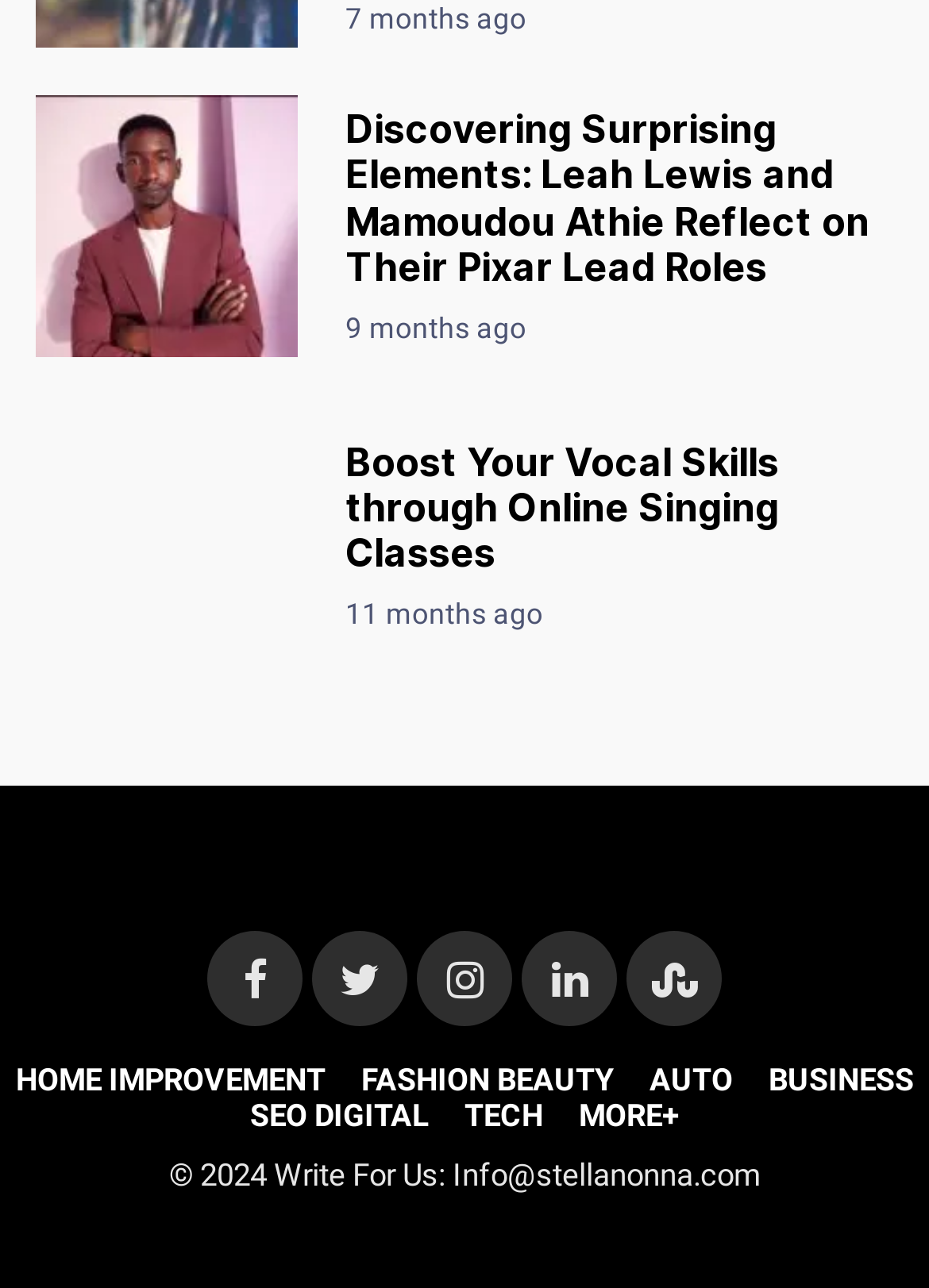Determine the bounding box coordinates of the clickable area required to perform the following instruction: "Go to home improvement page". The coordinates should be represented as four float numbers between 0 and 1: [left, top, right, bottom].

[0.001, 0.824, 0.365, 0.852]